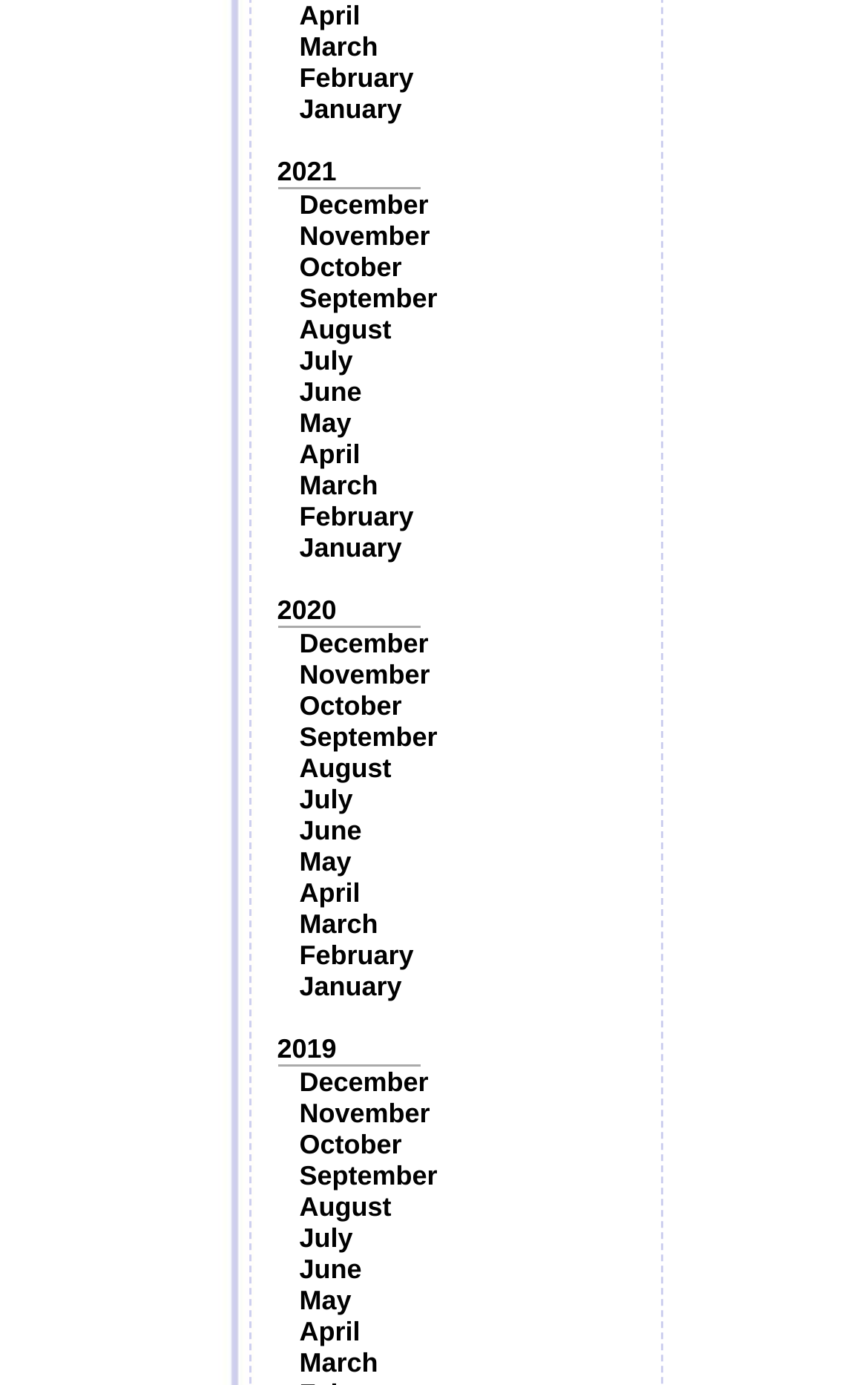Please reply with a single word or brief phrase to the question: 
What is the latest month listed for 2020?

December